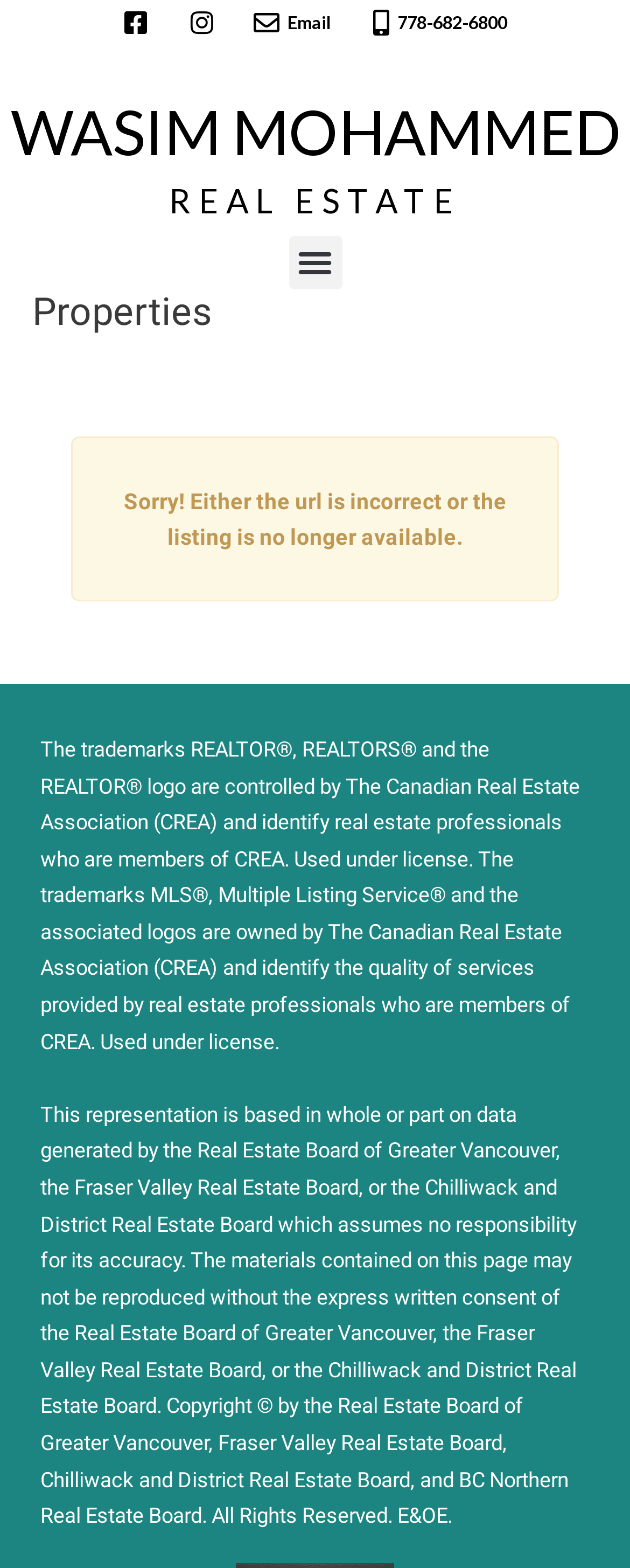Consider the image and give a detailed and elaborate answer to the question: 
What is the current status of the property listing?

The current status of the property listing can be found in the StaticText element within the article section, where it says 'Sorry! Either the url is incorrect or the listing is no longer available'.